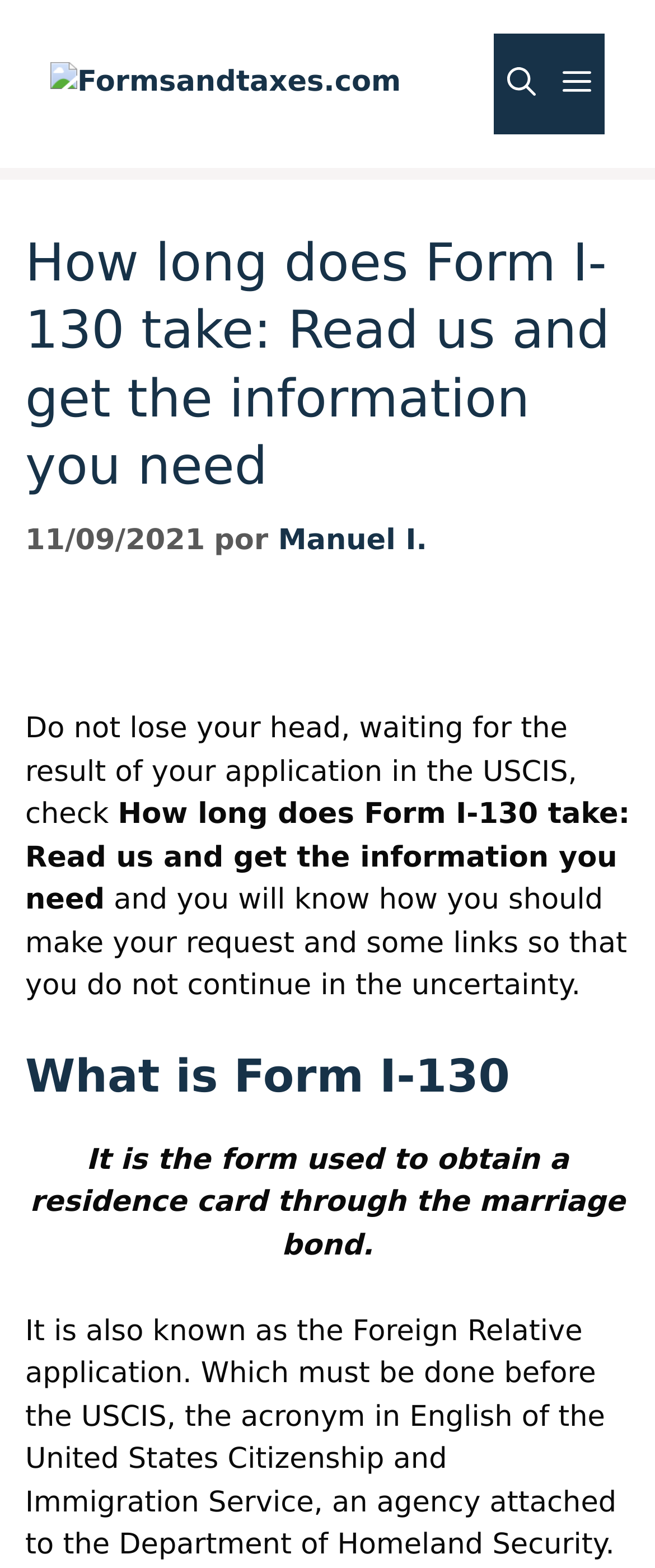Refer to the image and offer a detailed explanation in response to the question: What is the topic of the webpage?

The webpage is about the processing time of Form I-130, providing information on how long it takes and what one needs to know about the application process.